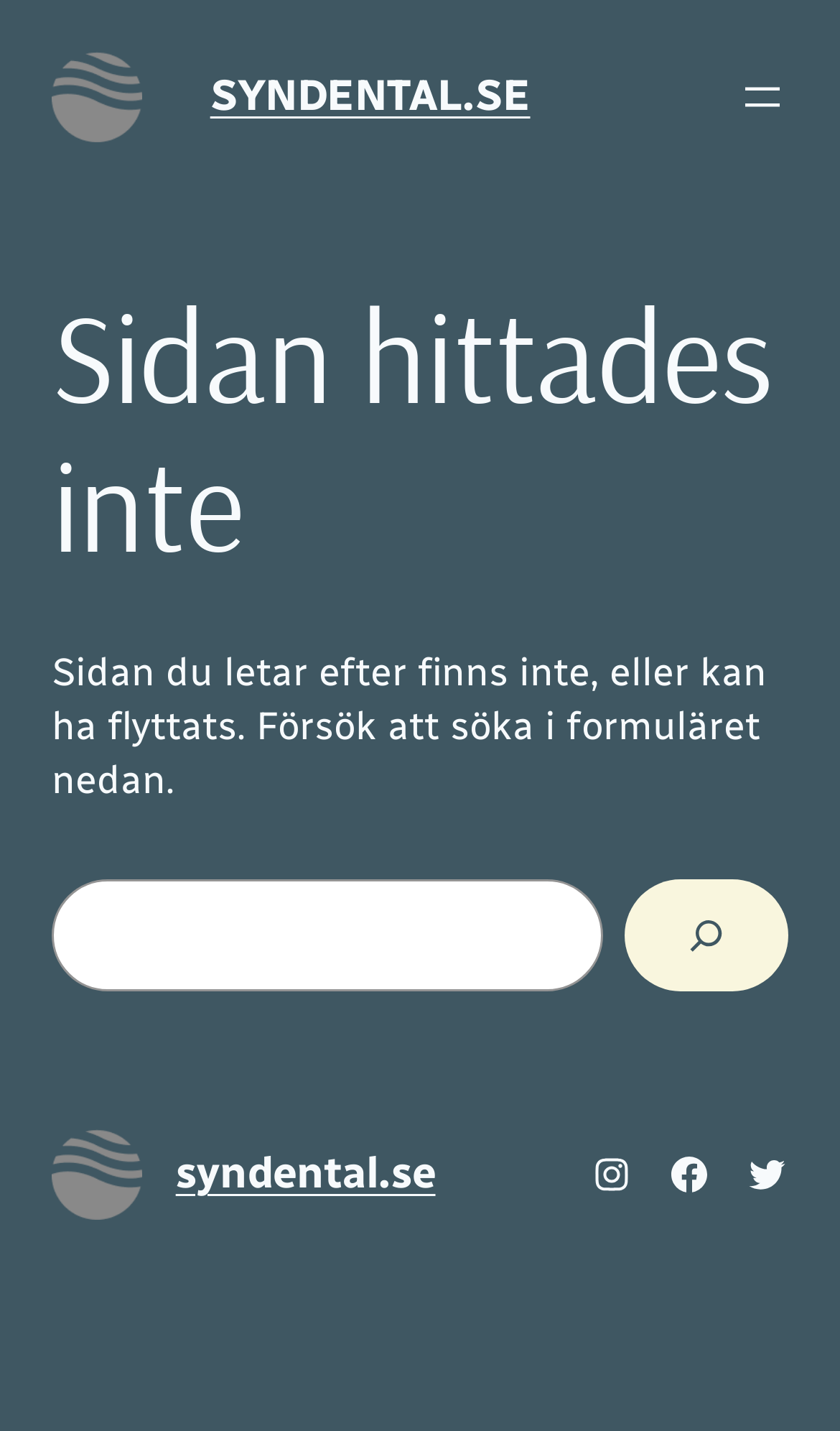Find the bounding box coordinates for the area that should be clicked to accomplish the instruction: "Click the 'Öppna meny' button".

[0.877, 0.05, 0.938, 0.086]